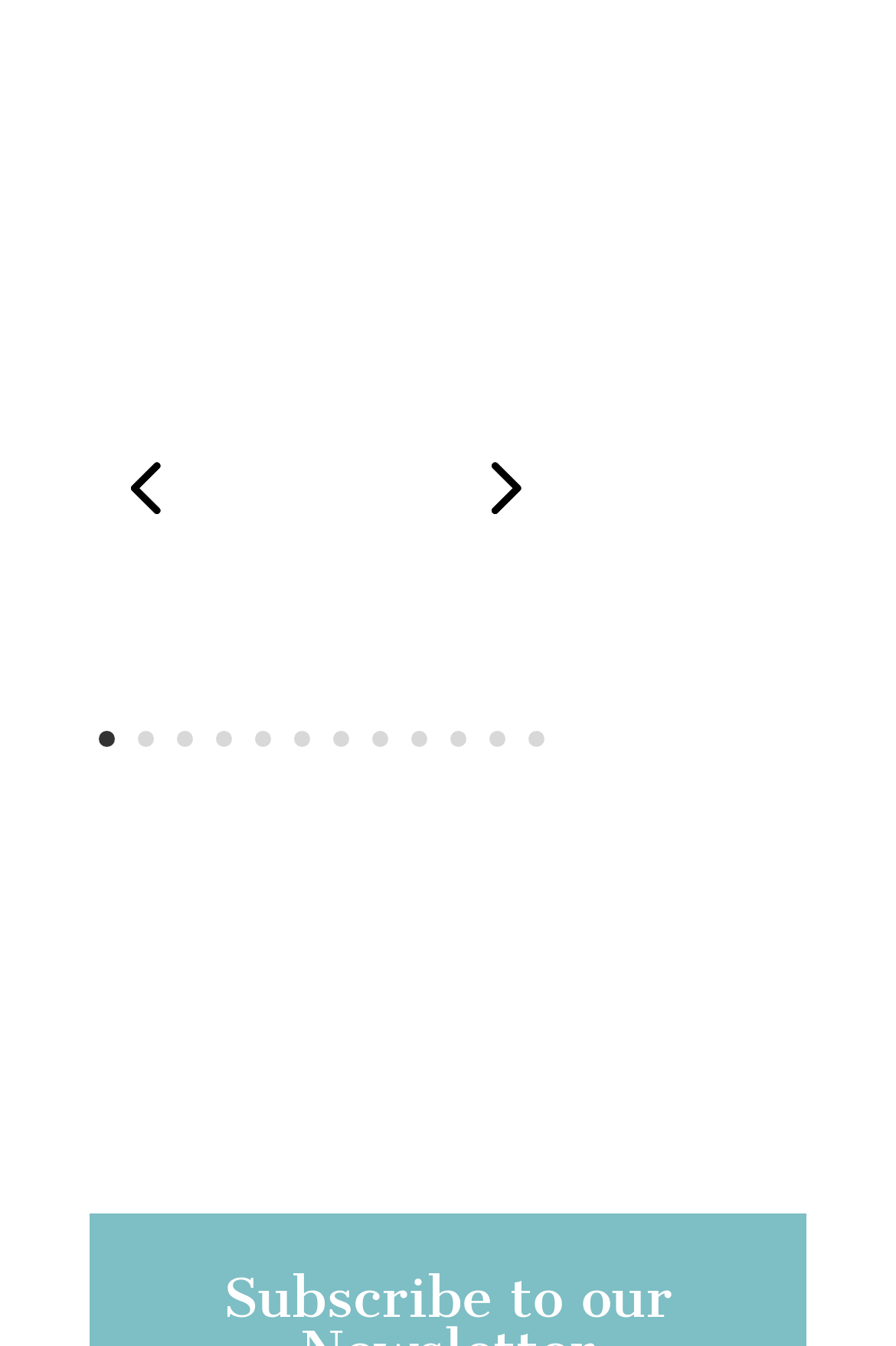Provide a one-word or short-phrase answer to the question:
How many links are there on the webpage?

14